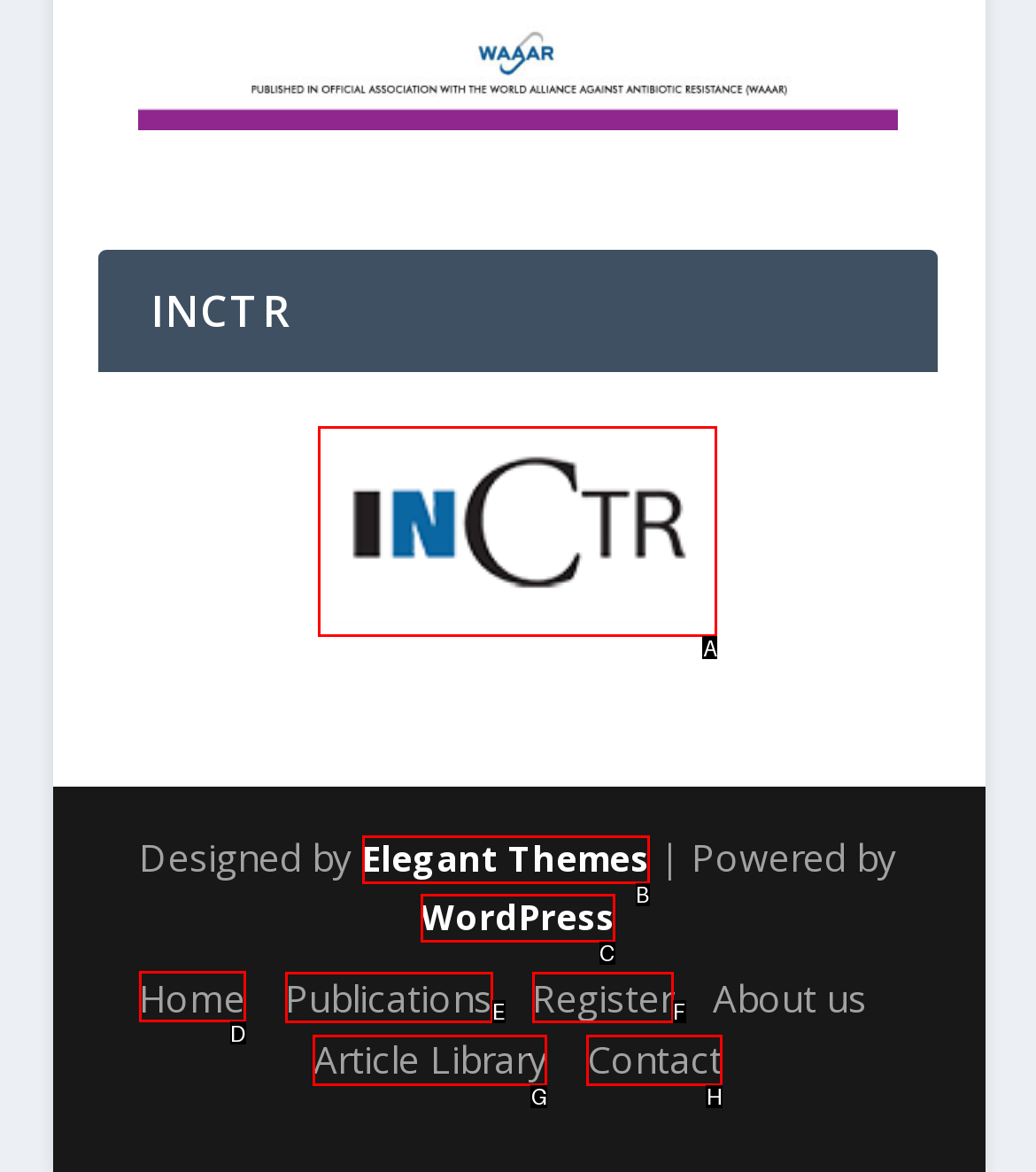Identify which lettered option completes the task: Sign up for the newsletter. Provide the letter of the correct choice.

None